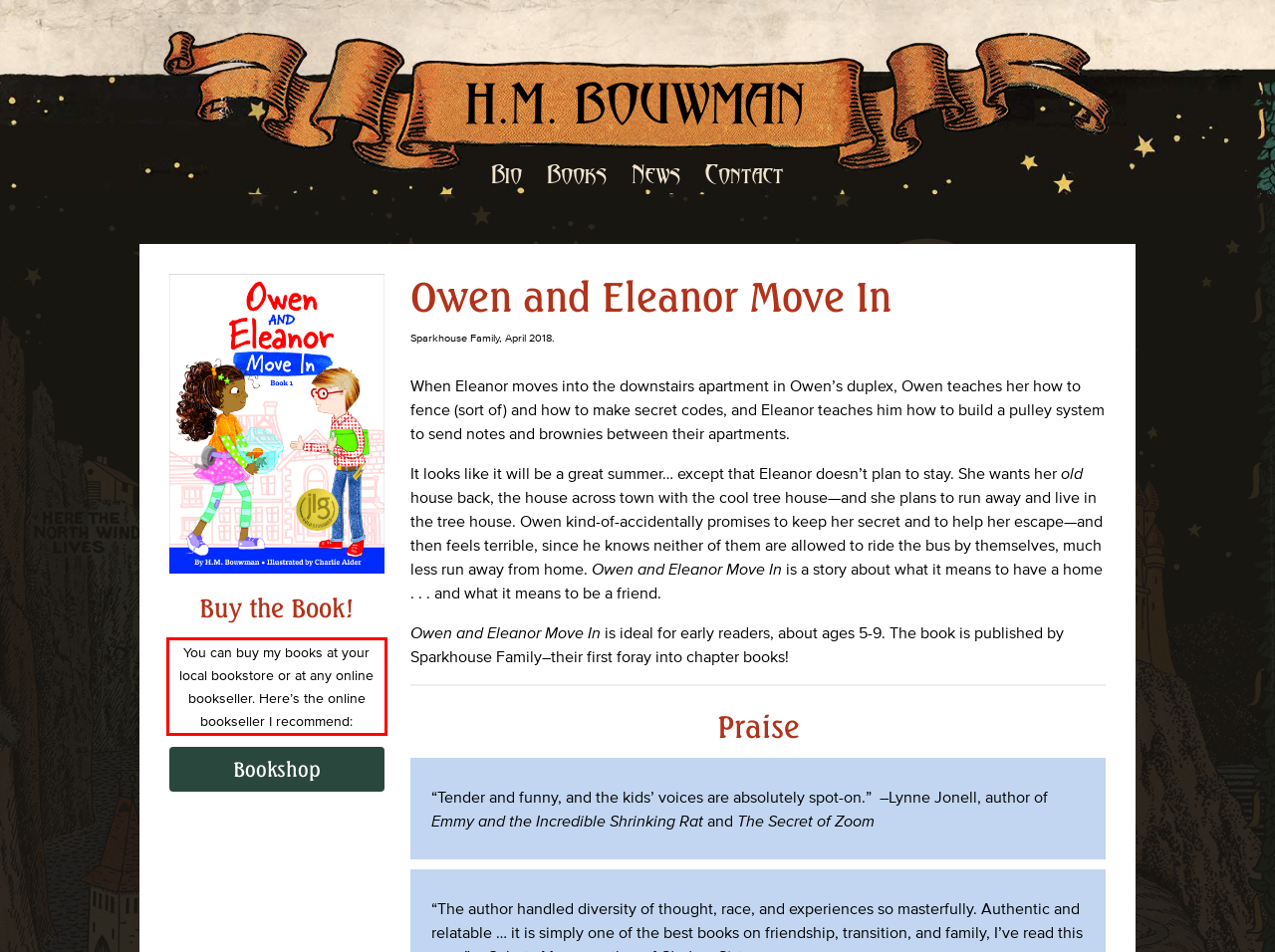Please look at the screenshot provided and find the red bounding box. Extract the text content contained within this bounding box.

You can buy my books at your local bookstore or at any online bookseller. Here’s the online bookseller I recommend: